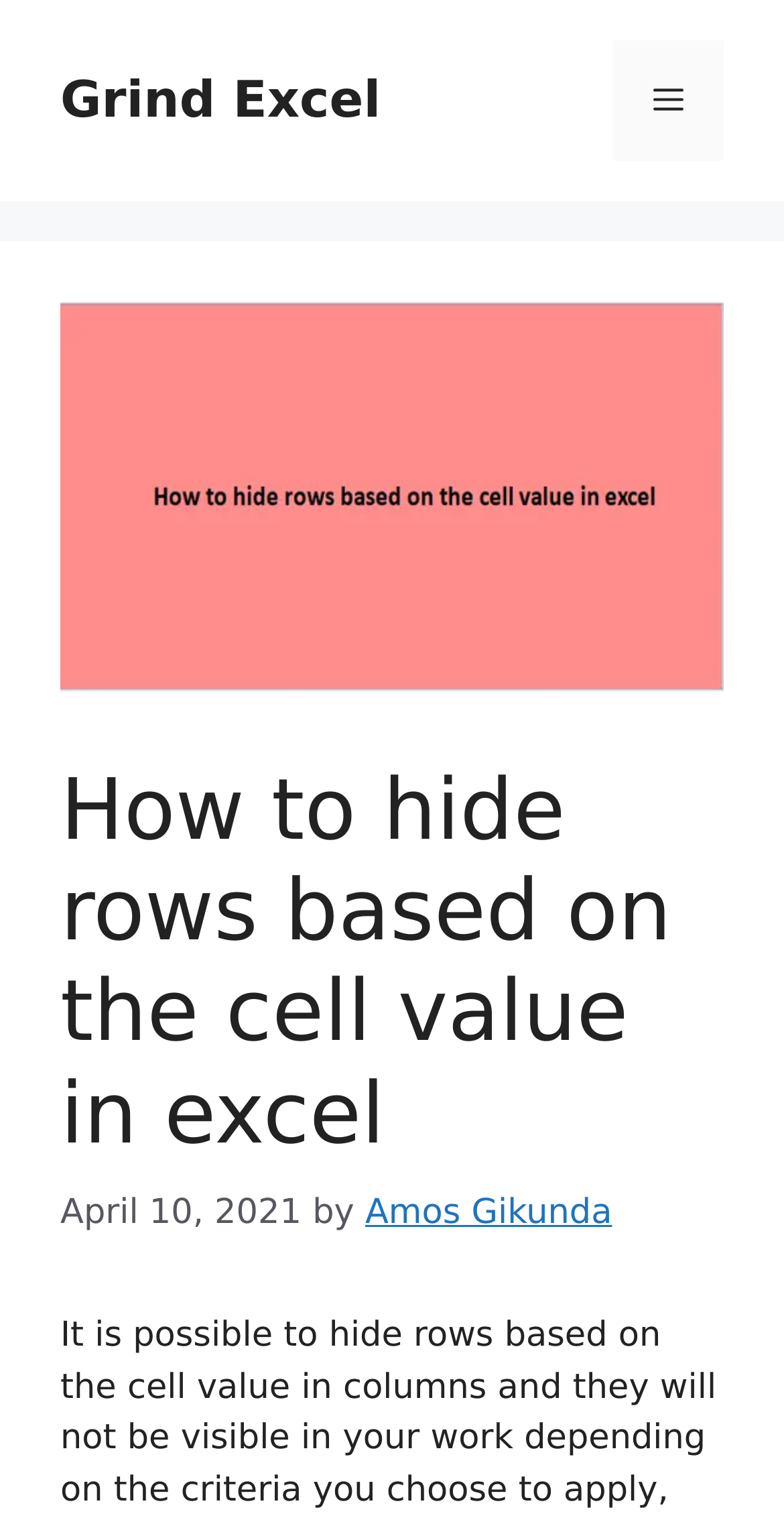What is the name of the website?
Provide an in-depth and detailed explanation in response to the question.

I determined the answer by looking at the banner element at the top of the webpage, which contains the text 'Grind Excel'.